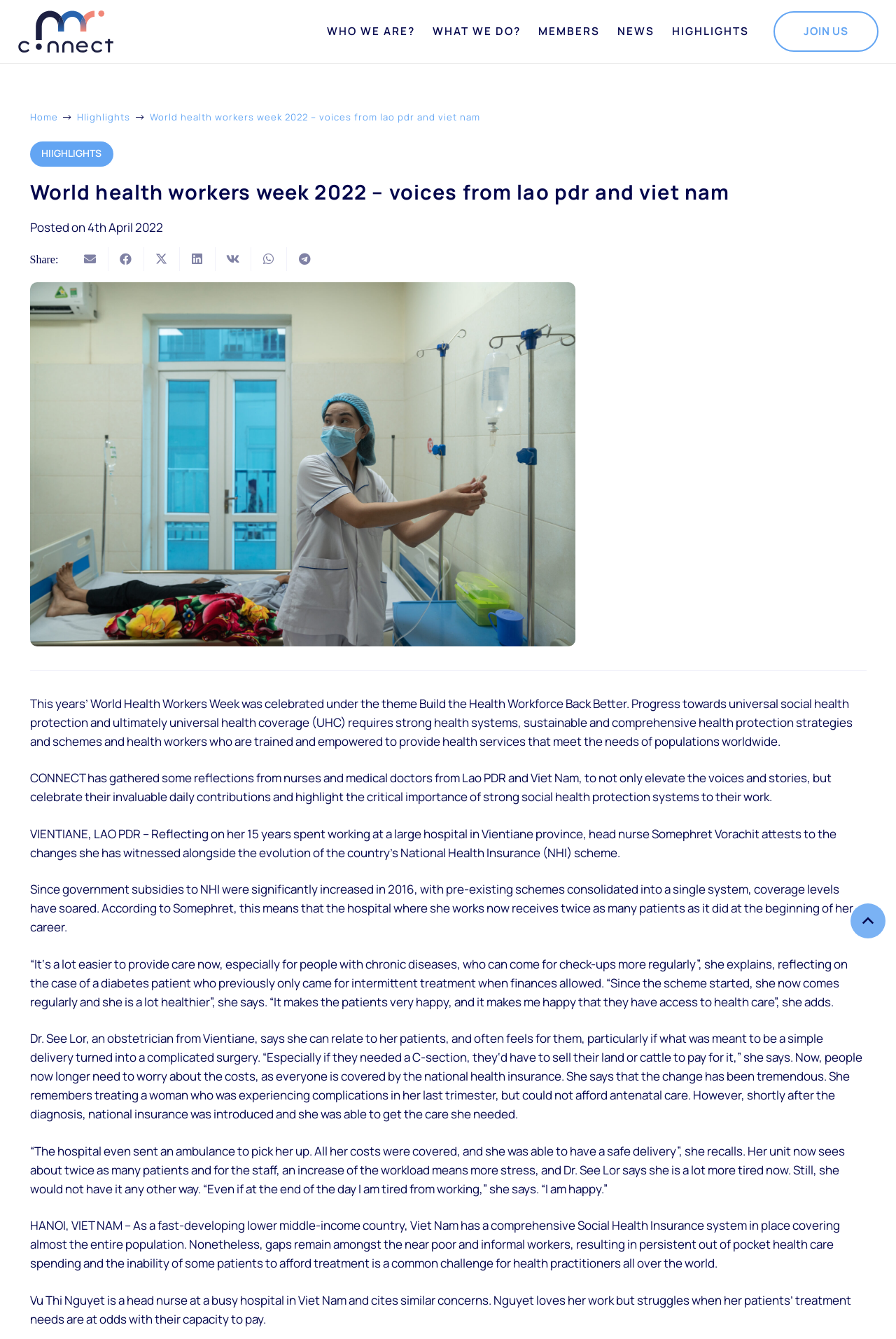Can you identify the bounding box coordinates of the clickable region needed to carry out this instruction: 'Click the 'Email this' link'? The coordinates should be four float numbers within the range of 0 to 1, stated as [left, top, right, bottom].

[0.081, 0.185, 0.121, 0.203]